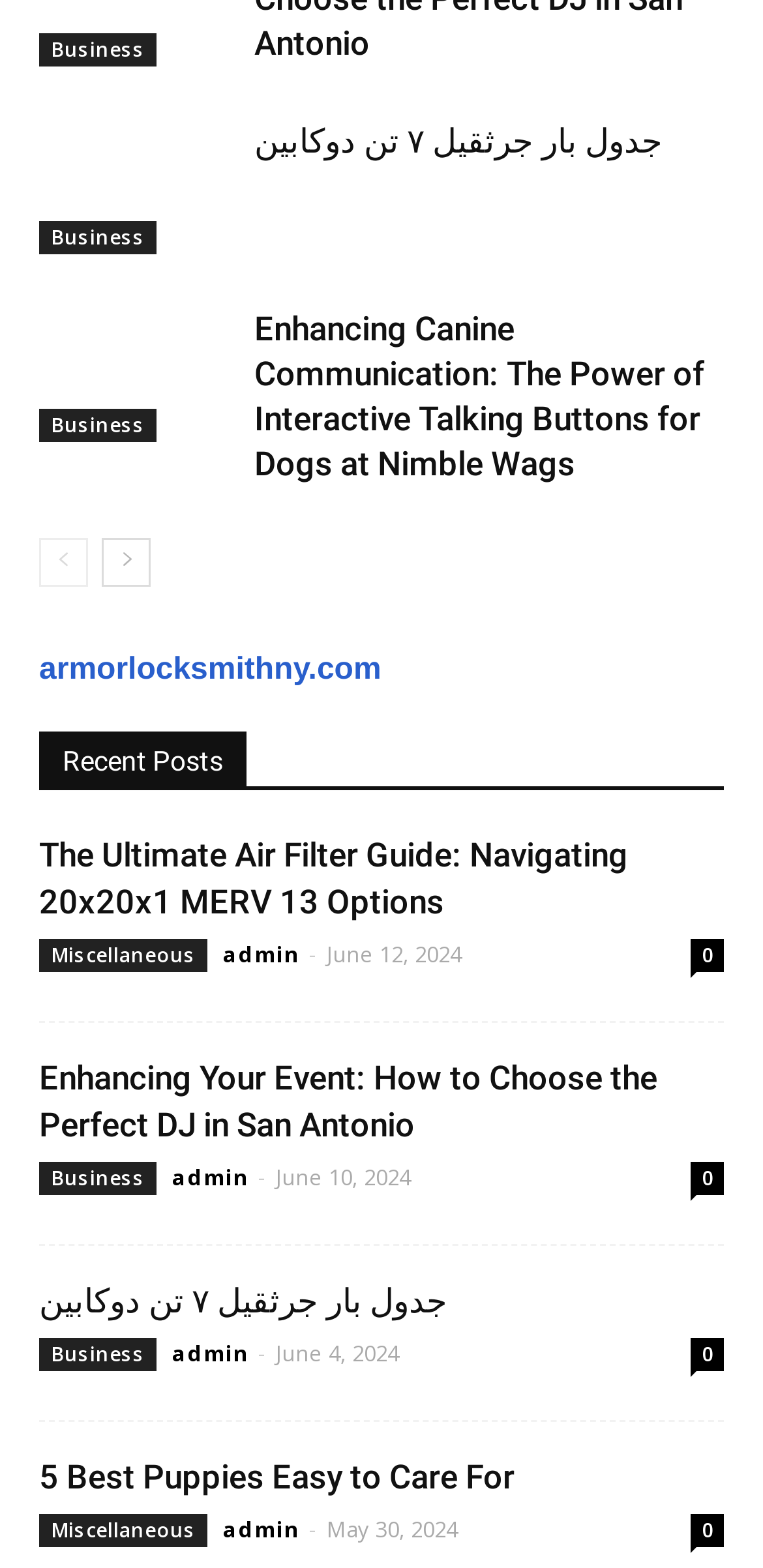Kindly provide the bounding box coordinates of the section you need to click on to fulfill the given instruction: "Click on the 'Business' link".

[0.051, 0.021, 0.205, 0.042]